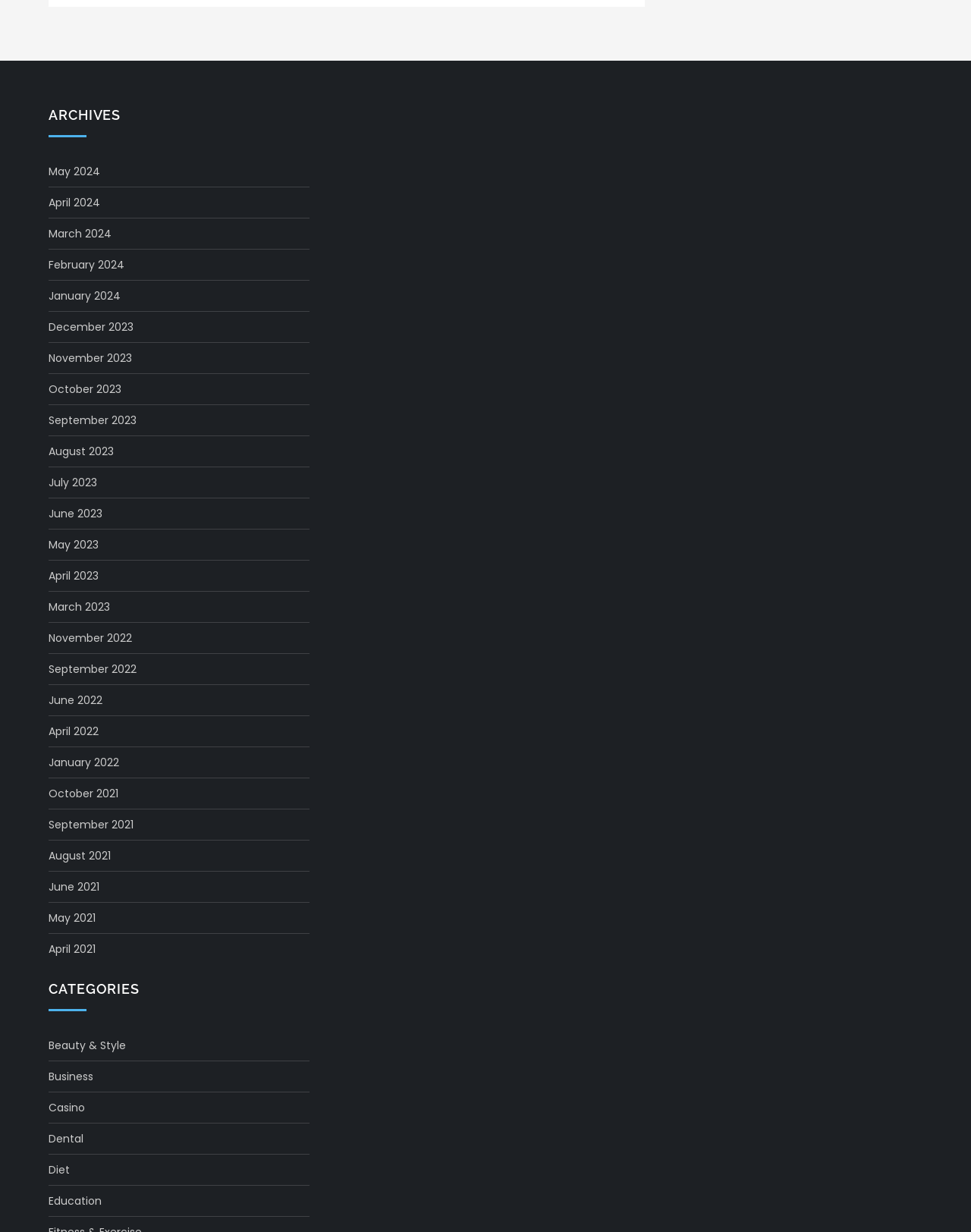Highlight the bounding box coordinates of the element you need to click to perform the following instruction: "Explore archives for January 2022."

[0.05, 0.611, 0.123, 0.627]